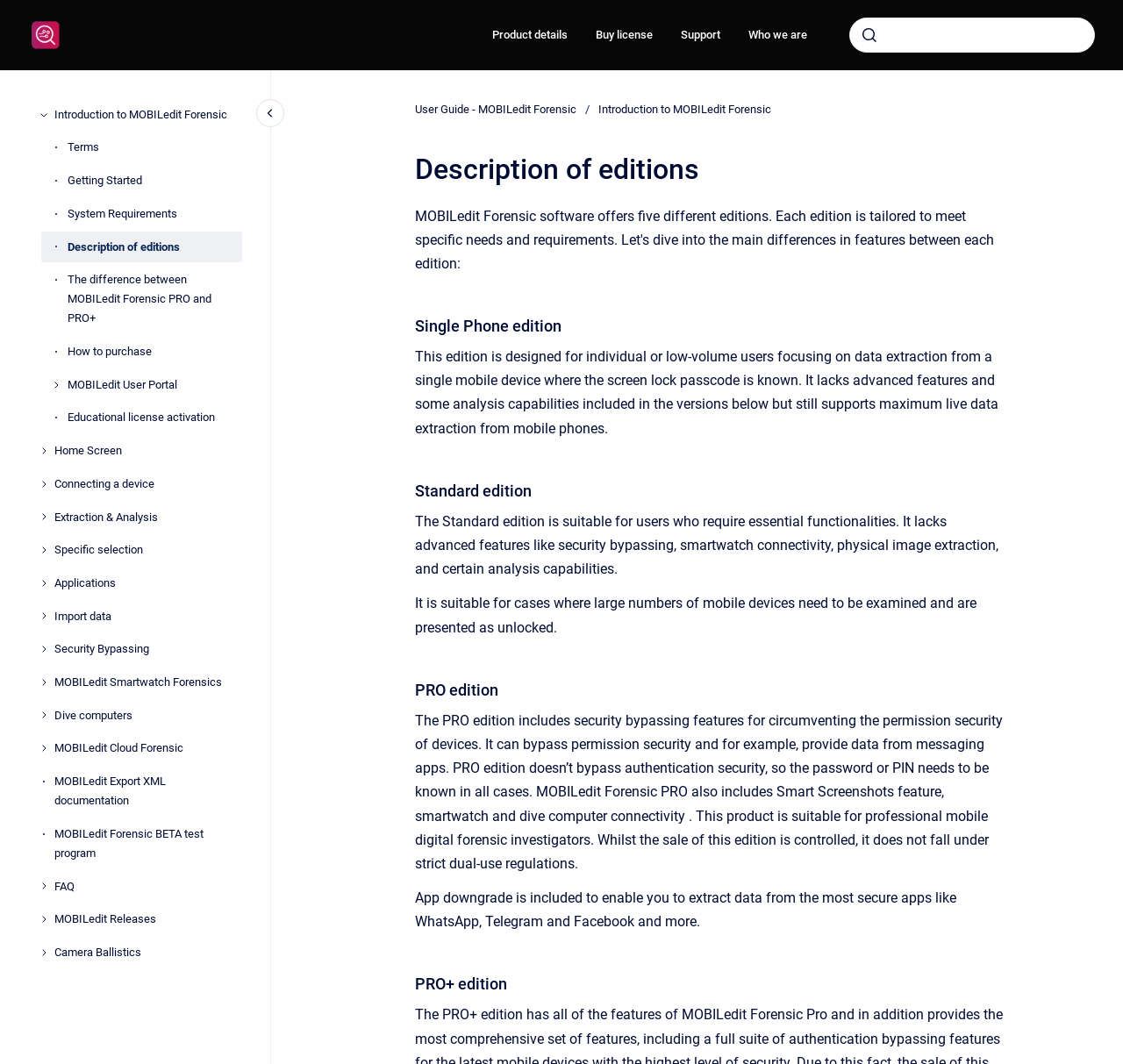What is the main difference between PRO and PRO+ editions?
Using the image as a reference, answer with just one word or a short phrase.

Not specified